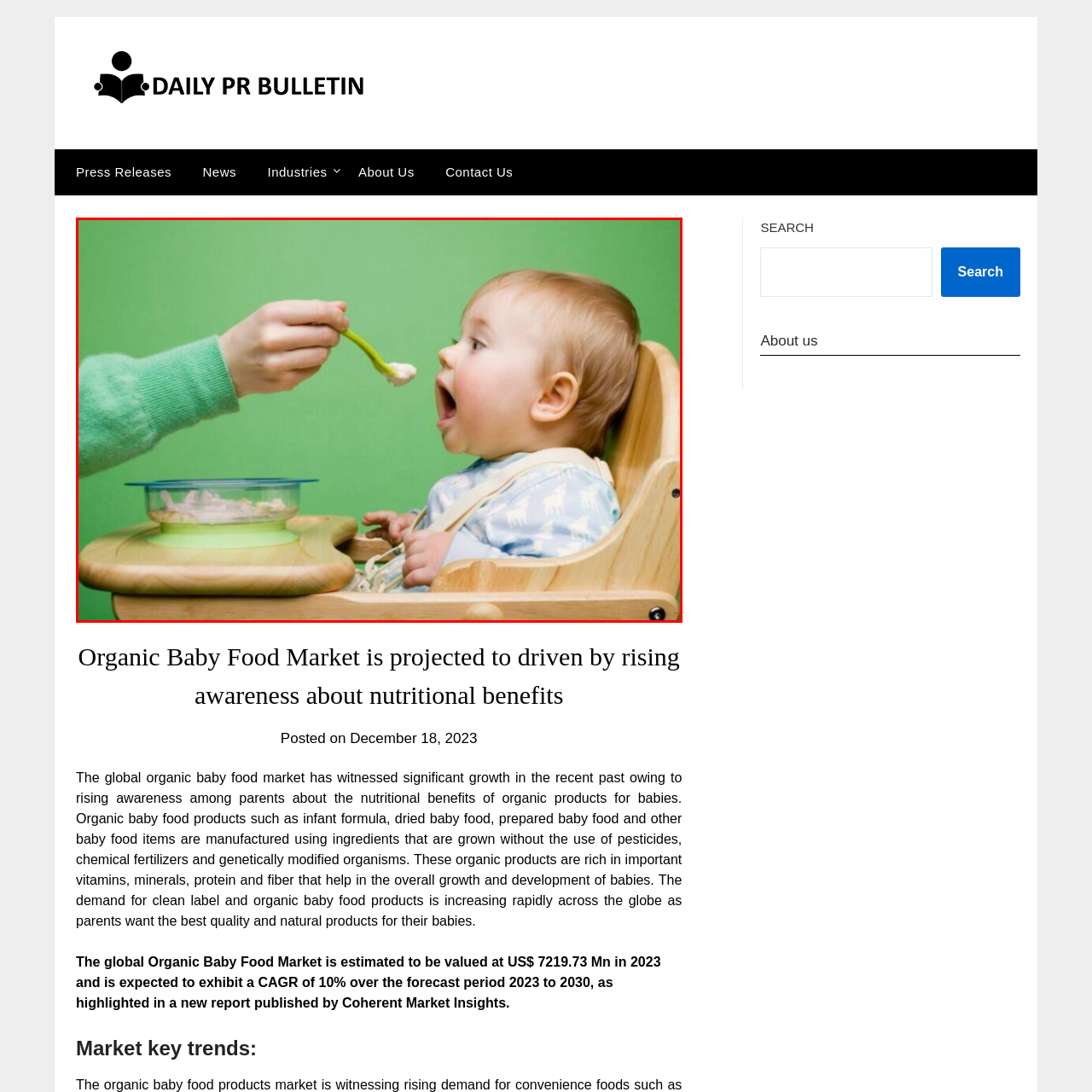Give a detailed account of the scene depicted in the image inside the red rectangle.

The image depicts a young baby sitting in a high chair, eagerly receiving a spoonful of food from an adult's hand. The adult, wearing a green sweater, holds a yellow spoon, preparing to feed the baby, who has an excited expression, mouth wide open in anticipation of the meal. In front of the baby, there is a clear bowl containing baby food, emphasizing the transition to solid foods for infants. The backdrop is a soothing green color, enhancing the scene's calm and nurturing atmosphere. This image aligns with the topic of the organic baby food market, which highlights the importance of nutrition and quality in baby feeding, as parents increasingly seek healthy, organic options for their children.